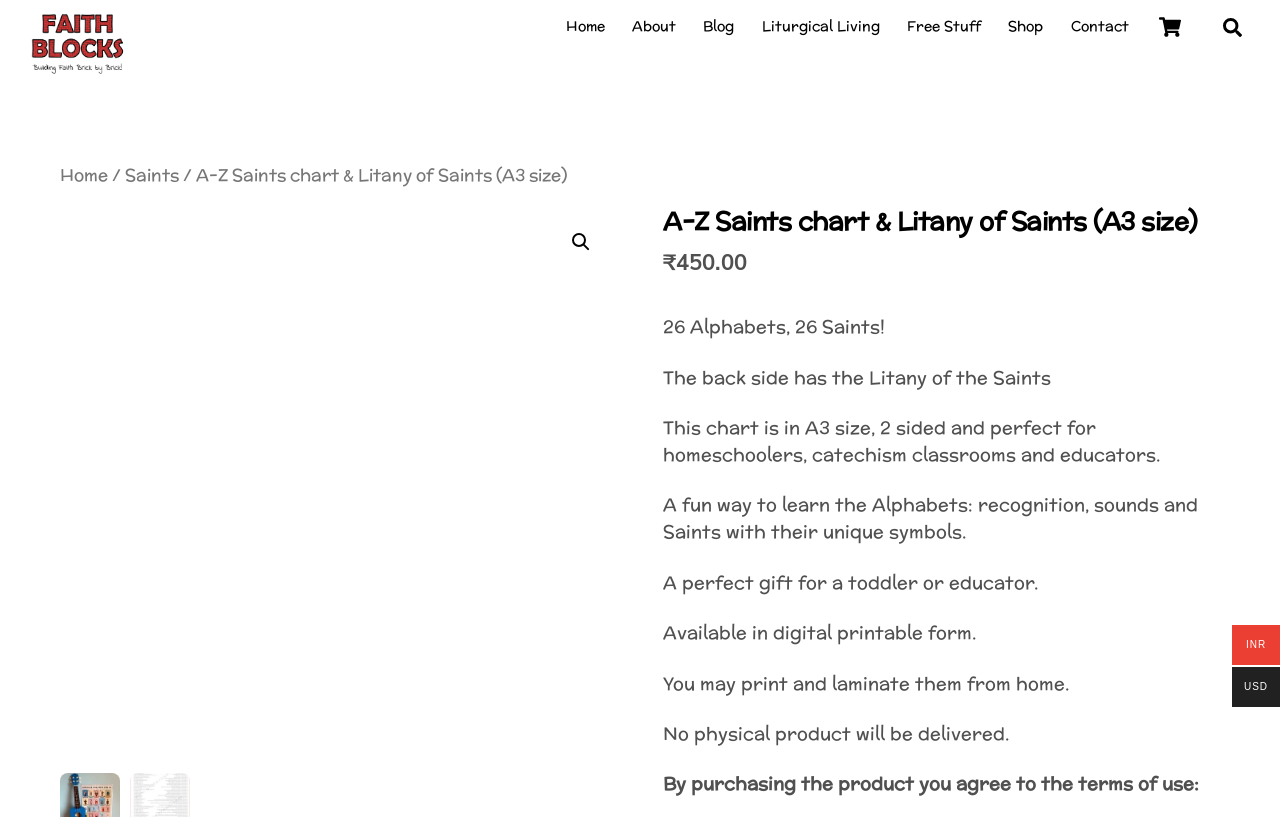What is the price of the chart?
Use the information from the image to give a detailed answer to the question.

The price of the chart is displayed on the webpage as '₹450.00', which is the amount customers need to pay to purchase the product.